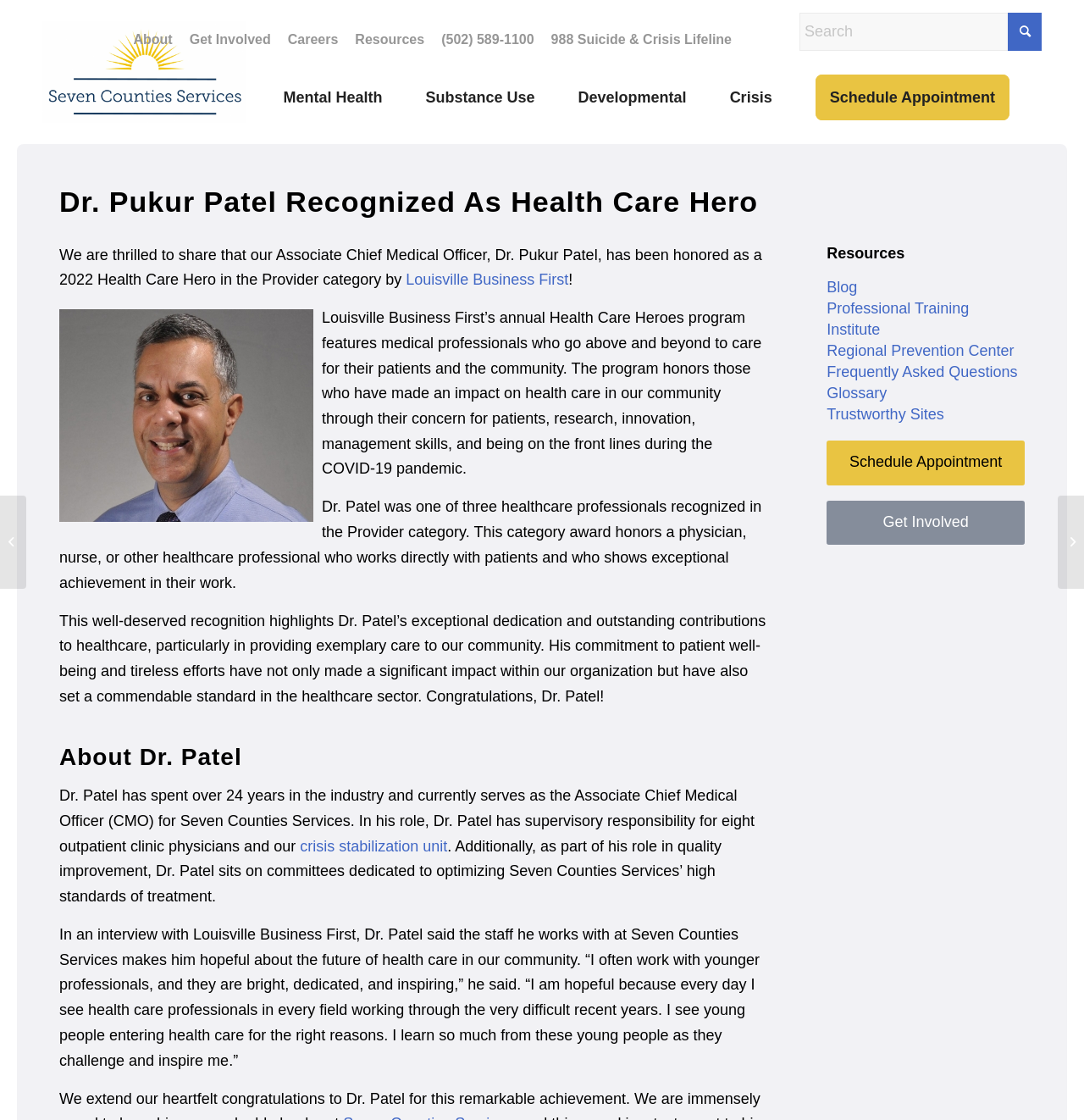Find the bounding box coordinates of the clickable element required to execute the following instruction: "Schedule an appointment". Provide the coordinates as four float numbers between 0 and 1, i.e., [left, top, right, bottom].

[0.742, 0.0, 0.941, 0.129]